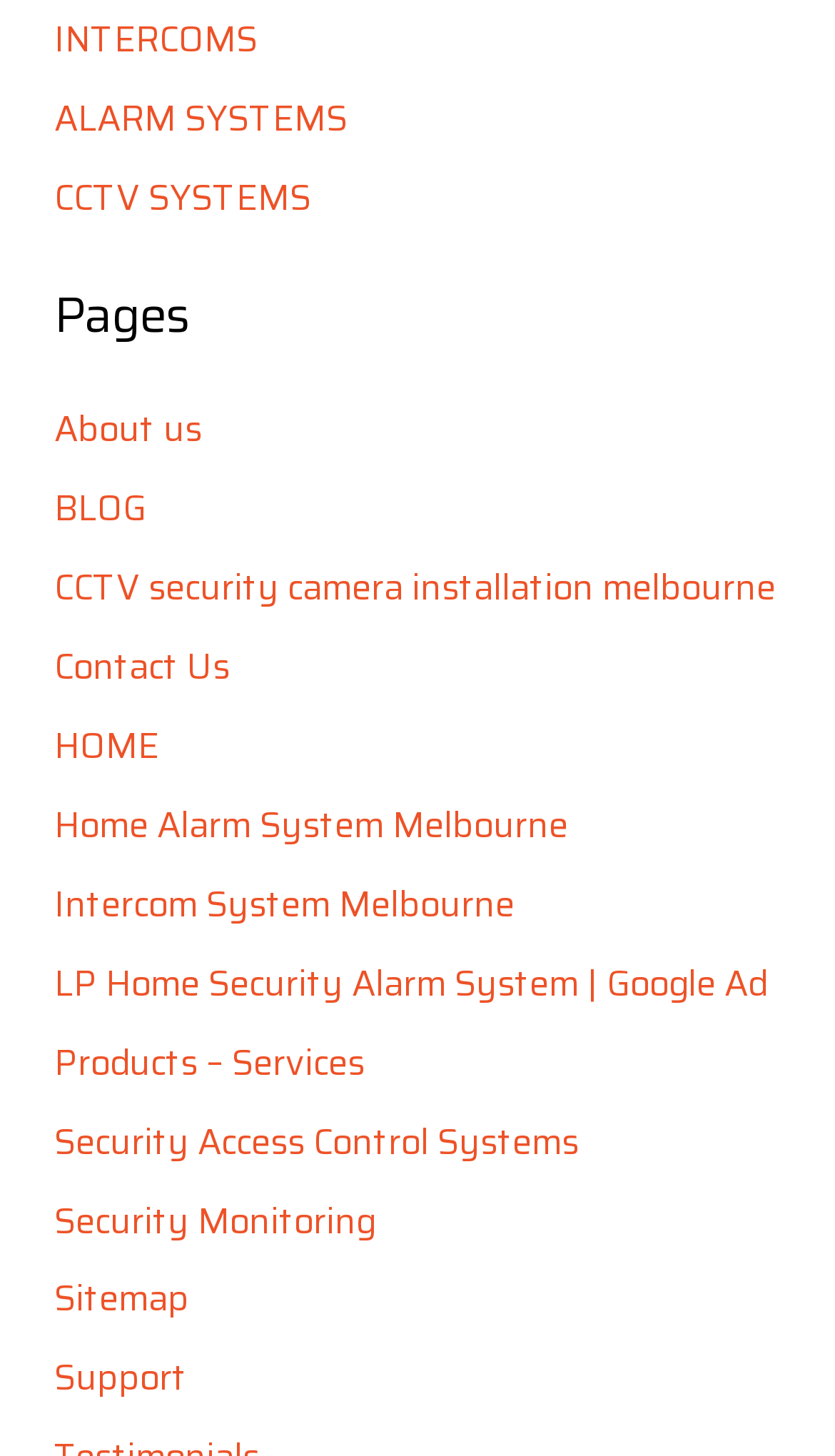Kindly provide the bounding box coordinates of the section you need to click on to fulfill the given instruction: "Contact Us".

[0.065, 0.438, 0.275, 0.476]